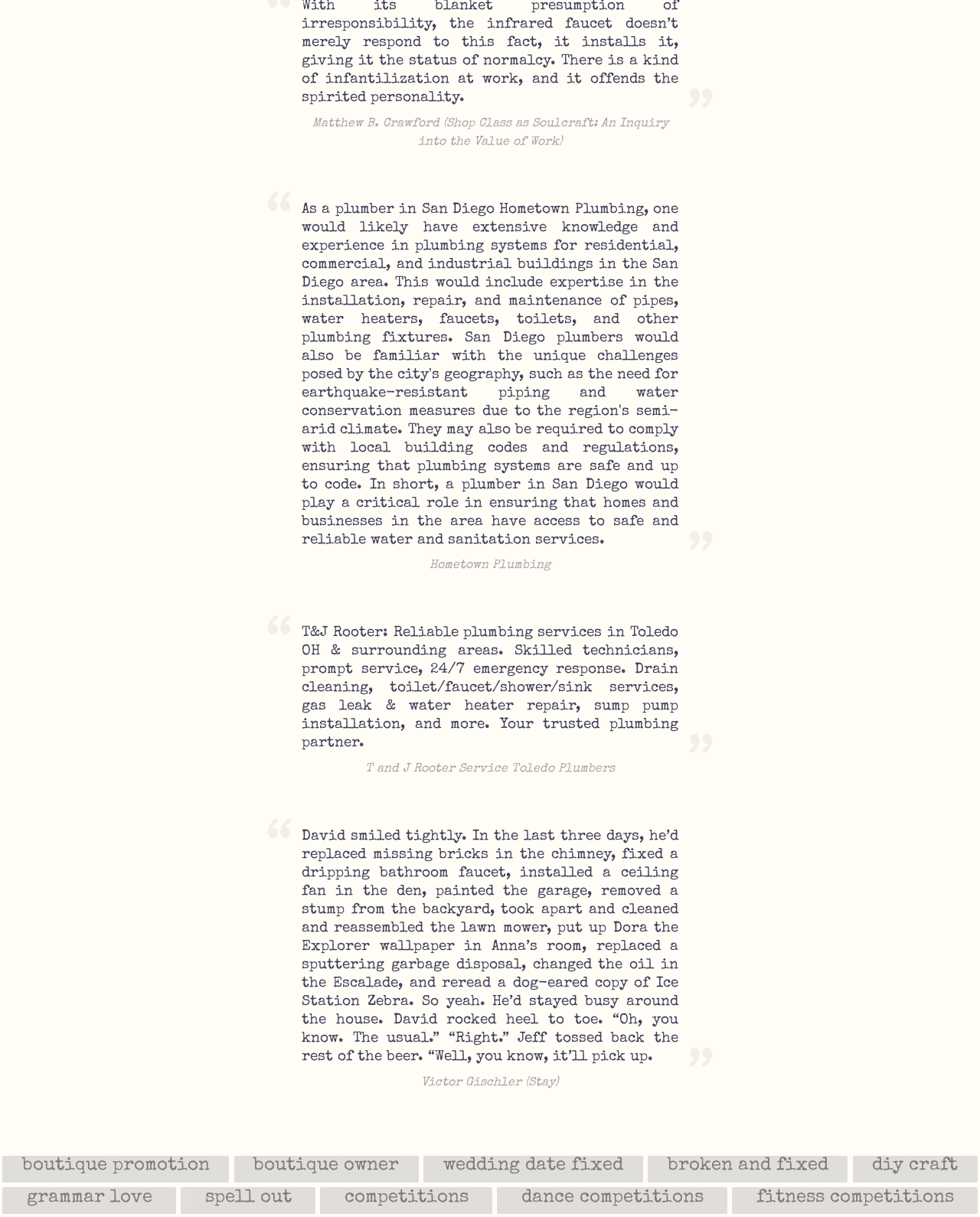Respond to the question below with a single word or phrase:
What is the location of the plumbing service?

Toledo OH